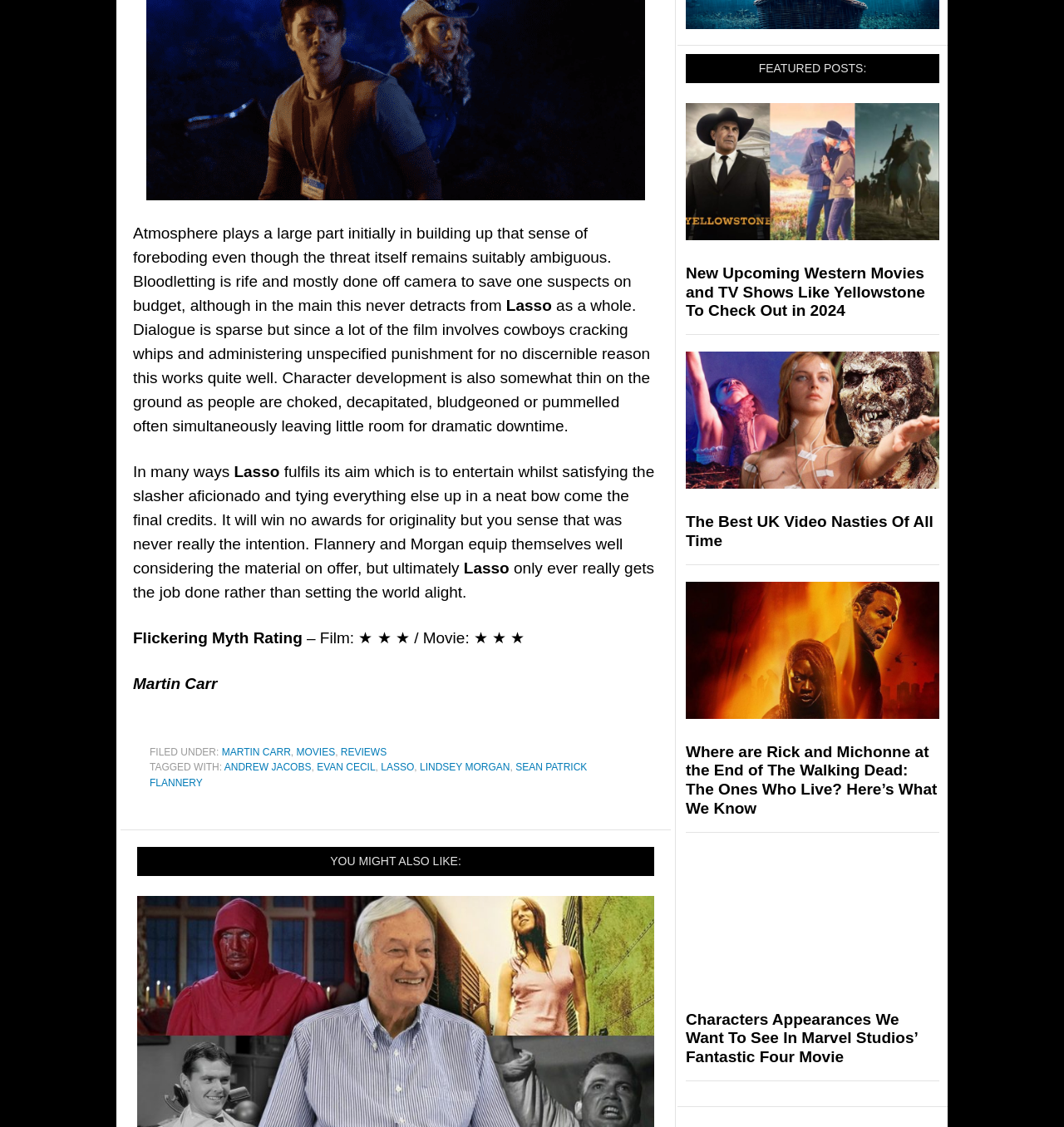Please give a concise answer to this question using a single word or phrase: 
Who is the author of the review?

Martin Carr